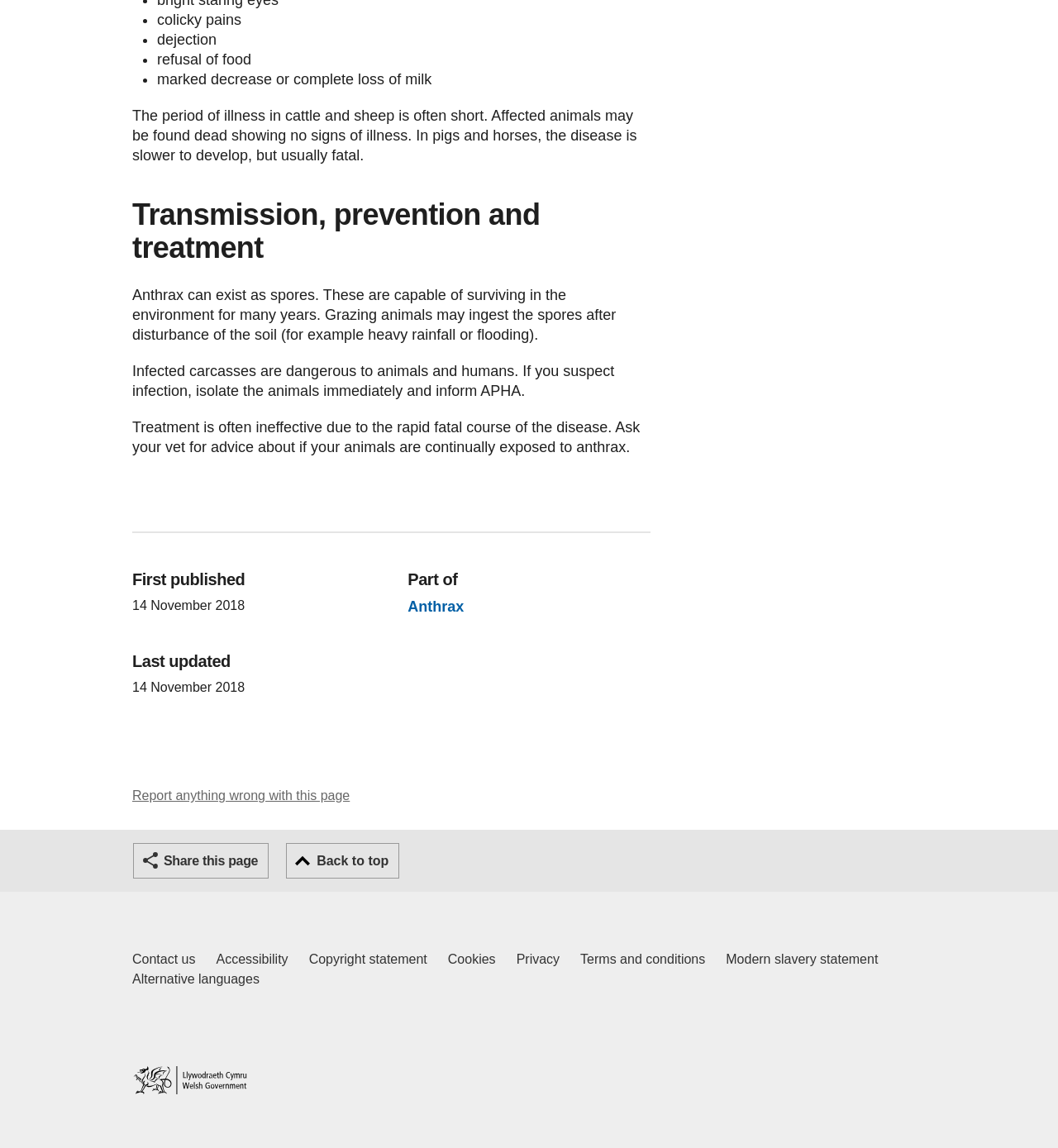Please determine the bounding box coordinates of the element to click on in order to accomplish the following task: "Share this page". Ensure the coordinates are four float numbers ranging from 0 to 1, i.e., [left, top, right, bottom].

[0.126, 0.734, 0.254, 0.765]